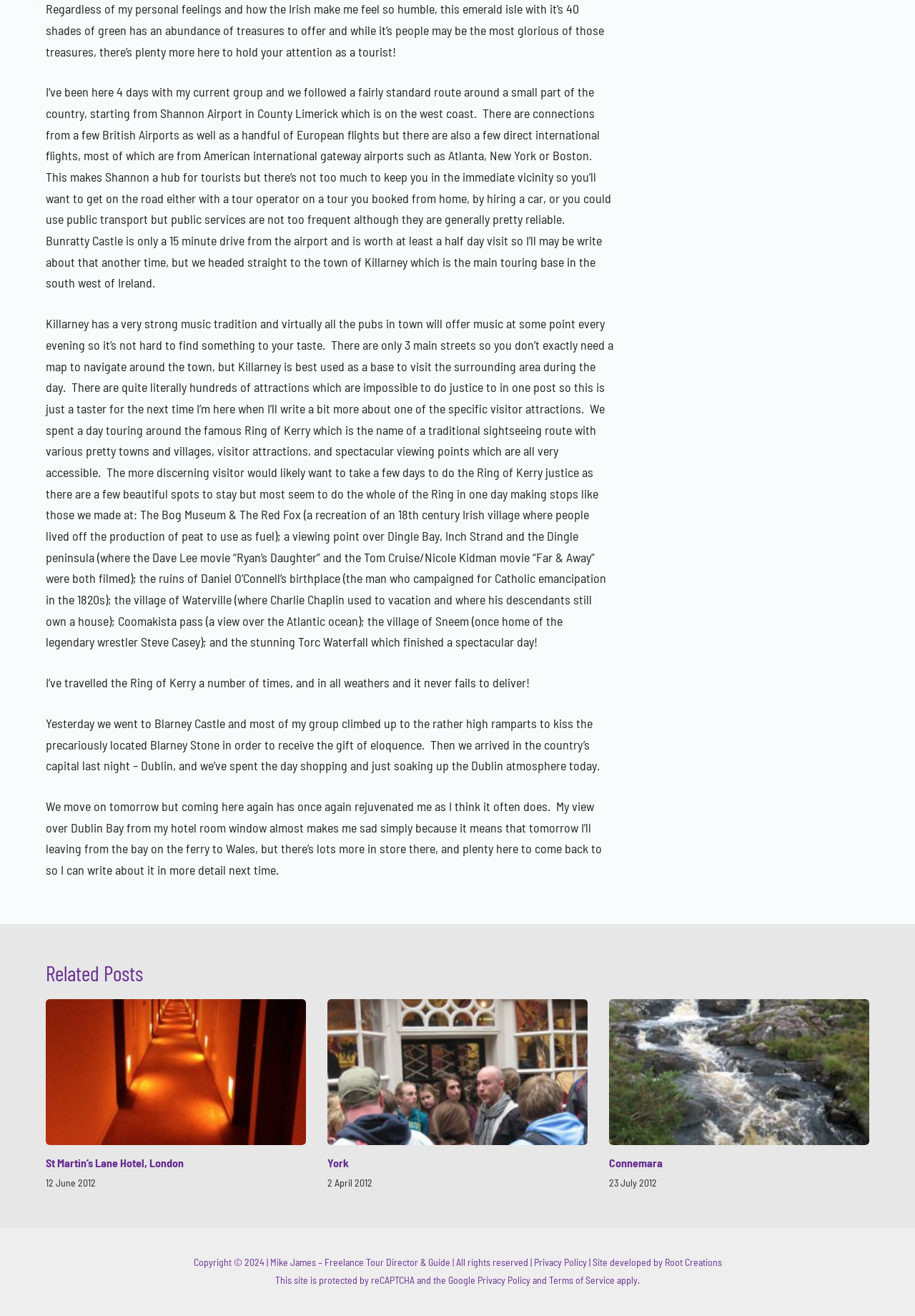What is the author's profession?
Provide a detailed answer to the question using information from the image.

The text mentions that the author is a Freelance Tour Director & Guide, as evident from the copyright information at the bottom of the page which mentions 'Mike James – Freelance Tour Director & Guide'.